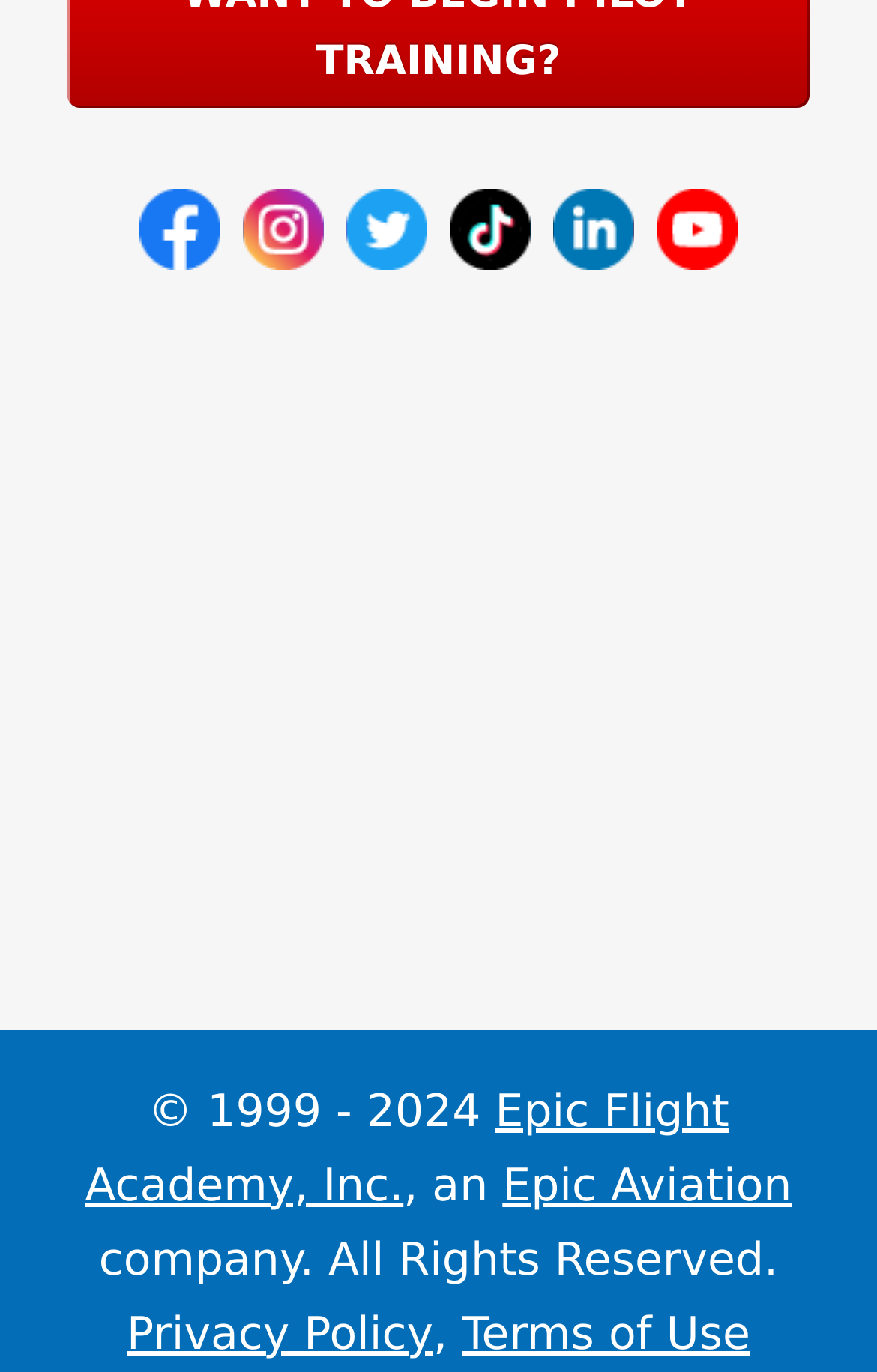Identify the bounding box coordinates of the HTML element based on this description: "Terms of Use".

[0.527, 0.952, 0.855, 0.991]